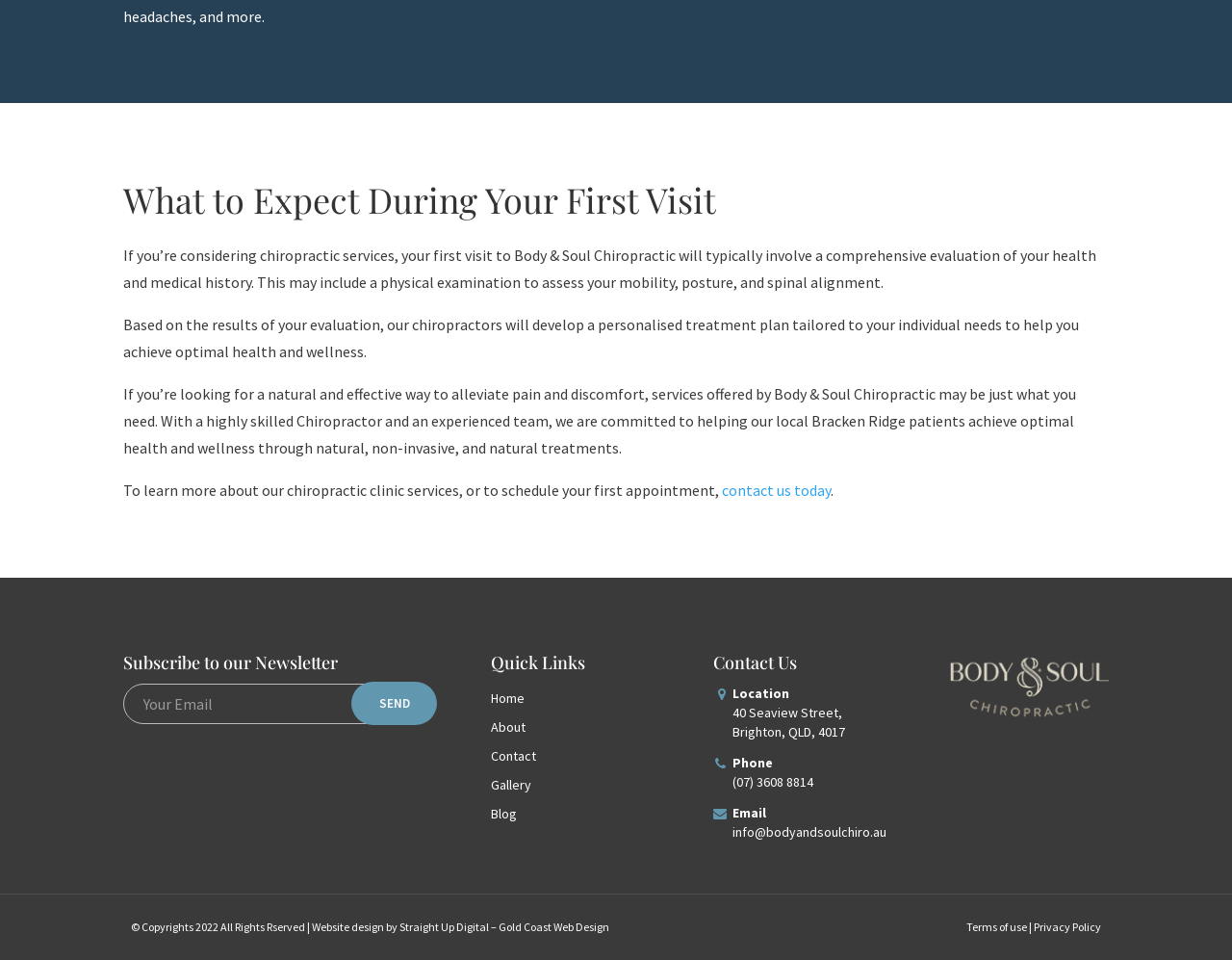Using the description "Home", predict the bounding box of the relevant HTML element.

[0.399, 0.72, 0.426, 0.742]